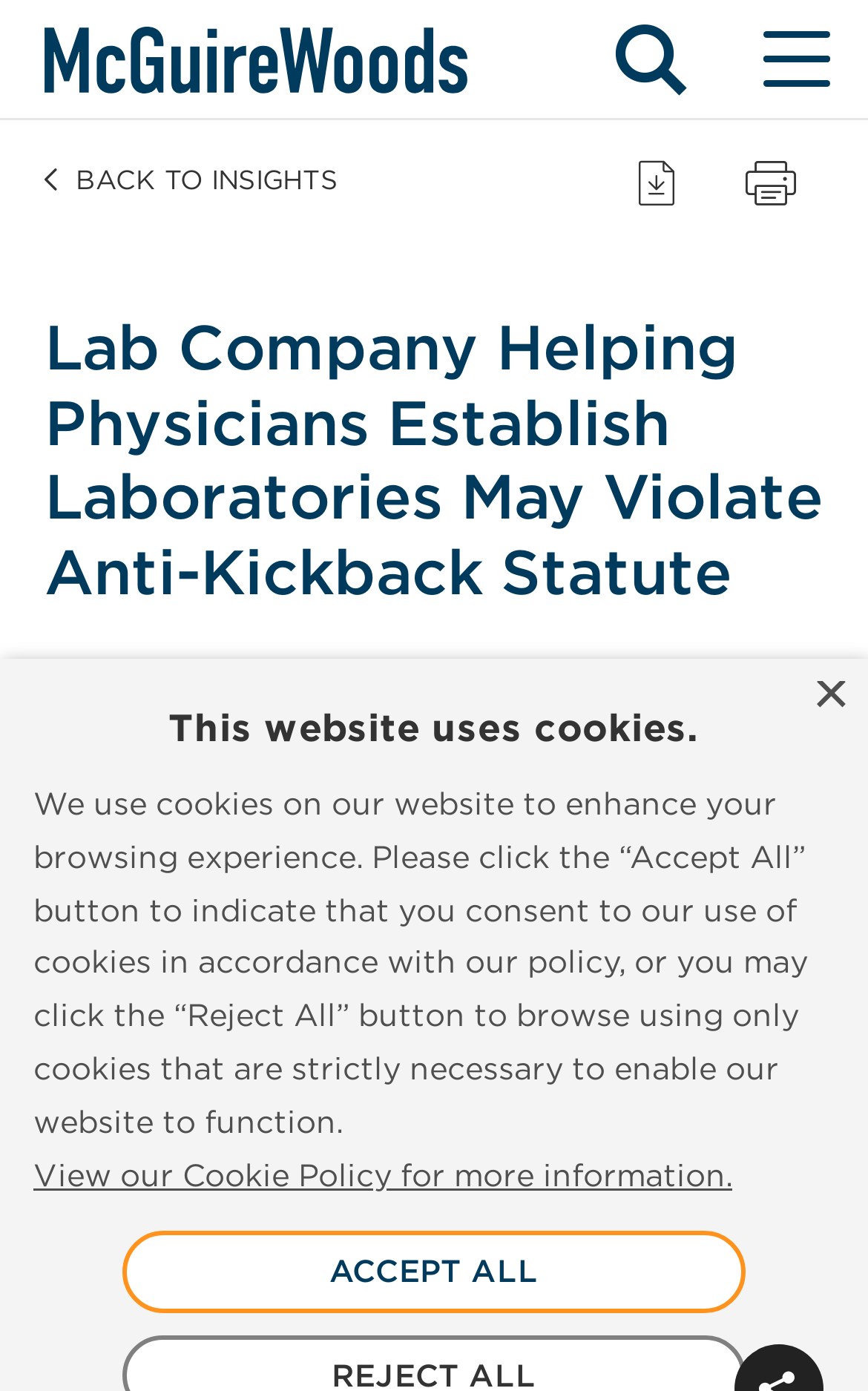Please identify the bounding box coordinates of the element that needs to be clicked to perform the following instruction: "Go to the McGuireWoods homepage".

[0.051, 0.019, 0.538, 0.067]